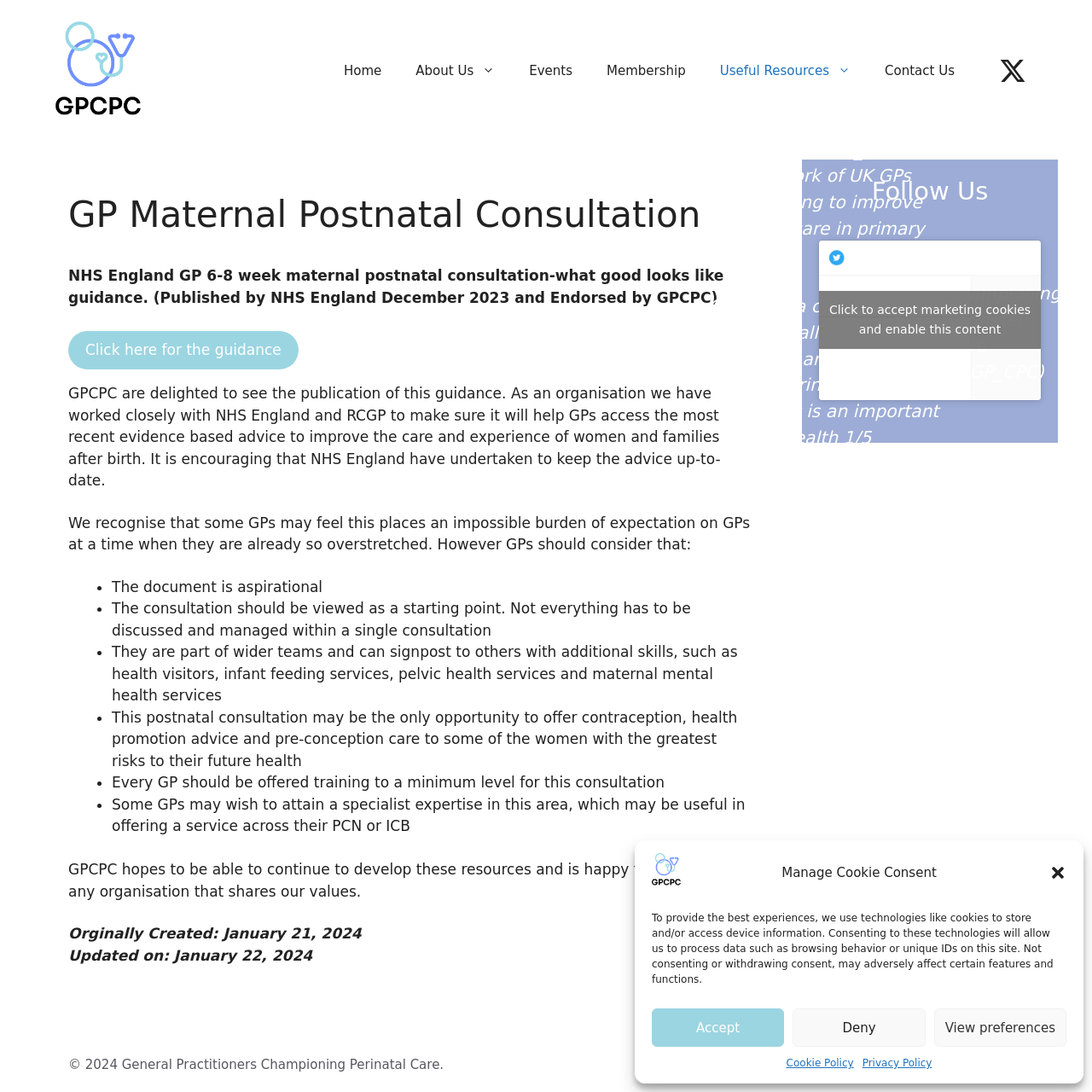From the screenshot, find the bounding box of the UI element matching this description: "alt="GPCPC"". Supply the bounding box coordinates in the form [left, top, right, bottom], each a float between 0 and 1.

[0.597, 0.8, 0.624, 0.815]